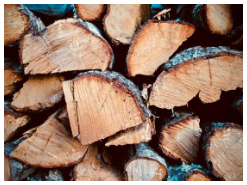What potential uses are suggested by the image?
Answer the question with a detailed explanation, including all necessary information.

The caption implies that the image suggests potential uses for the wood, such as for firewood or construction, which is reflected in the natural beauty of the cut logs and the arrangement of the firewood.